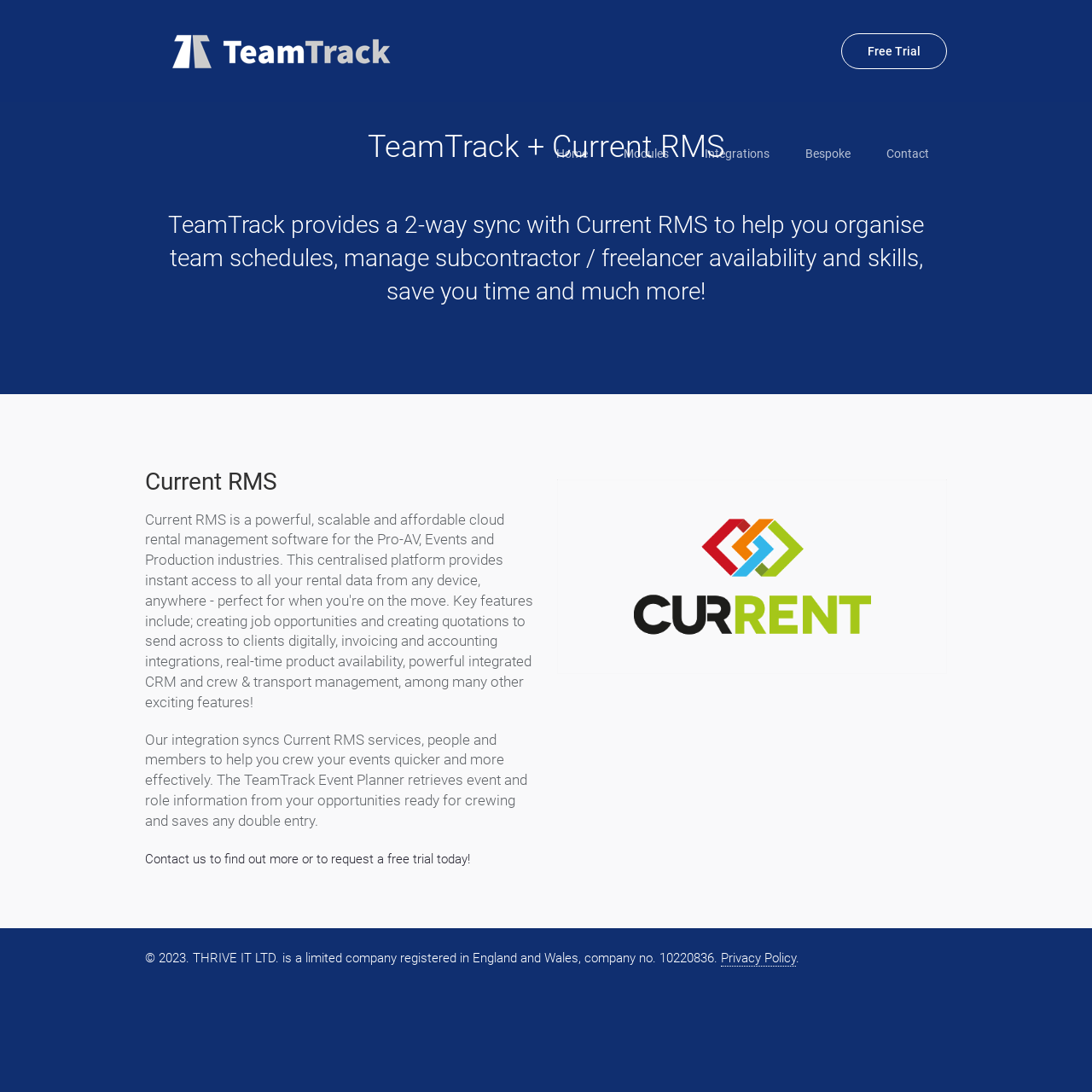Who is the owner of the website?
Refer to the image and provide a concise answer in one word or phrase.

THRIVE IT LTD